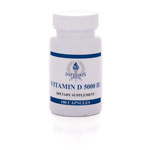What is the price of the vitamin D supplement?
Look at the webpage screenshot and answer the question with a detailed explanation.

The price of the vitamin D supplement can be found in the accompanying details, which indicate that the product is available for purchase at a price of $12.95.